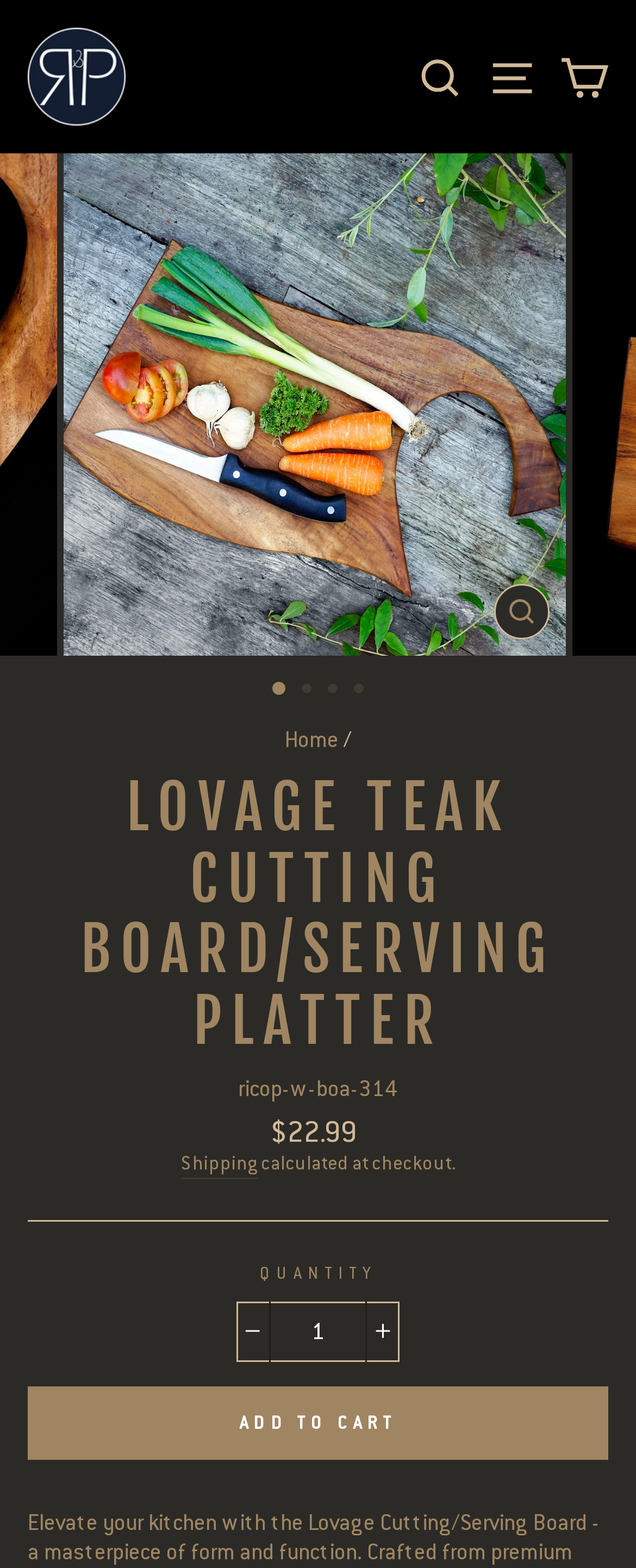Elaborate on the webpage's design and content in a detailed caption.

The webpage is about a product called Lovage Teak Cutting Board/Serving Platter from Rico & Plato. At the top, there is a navigation bar with links to "Skip to content", "Rico & Plato" (accompanied by an image), "SEARCH", "SITE NAVIGATION" (which expands to a nav drawer), and "CART". 

Below the navigation bar, there is a large image of the Lovage Teak Cutting Board/Serving Platter, accompanied by a "CLOSE (ESC)" button. 

On the left side, there is a toolbar with a tab list that has four buttons, but only the first one is visible. 

Below the image, there is a navigation section with breadcrumbs, showing the current page's location in the website's hierarchy. The current page's title, "LOVAGE TEAK CUTTING BOARD/SERVING PLATTER", is displayed prominently. 

The product information section follows, with a description, regular price, and shipping information. There is also a quantity selector with increment and decrement buttons, and an "ADD TO CART" button at the bottom.